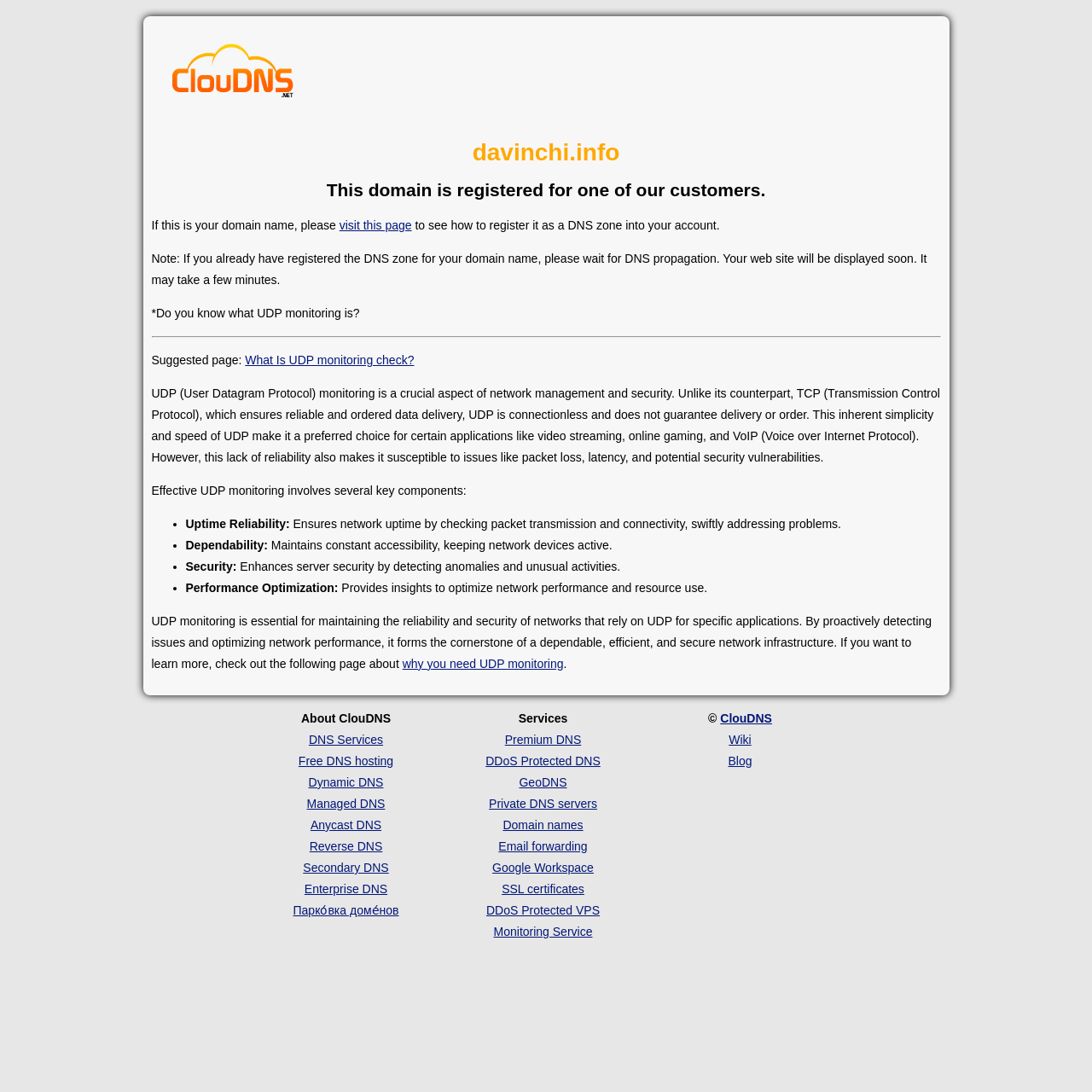Provide a brief response using a word or short phrase to this question:
What is the purpose of UDP monitoring?

maintain network reliability